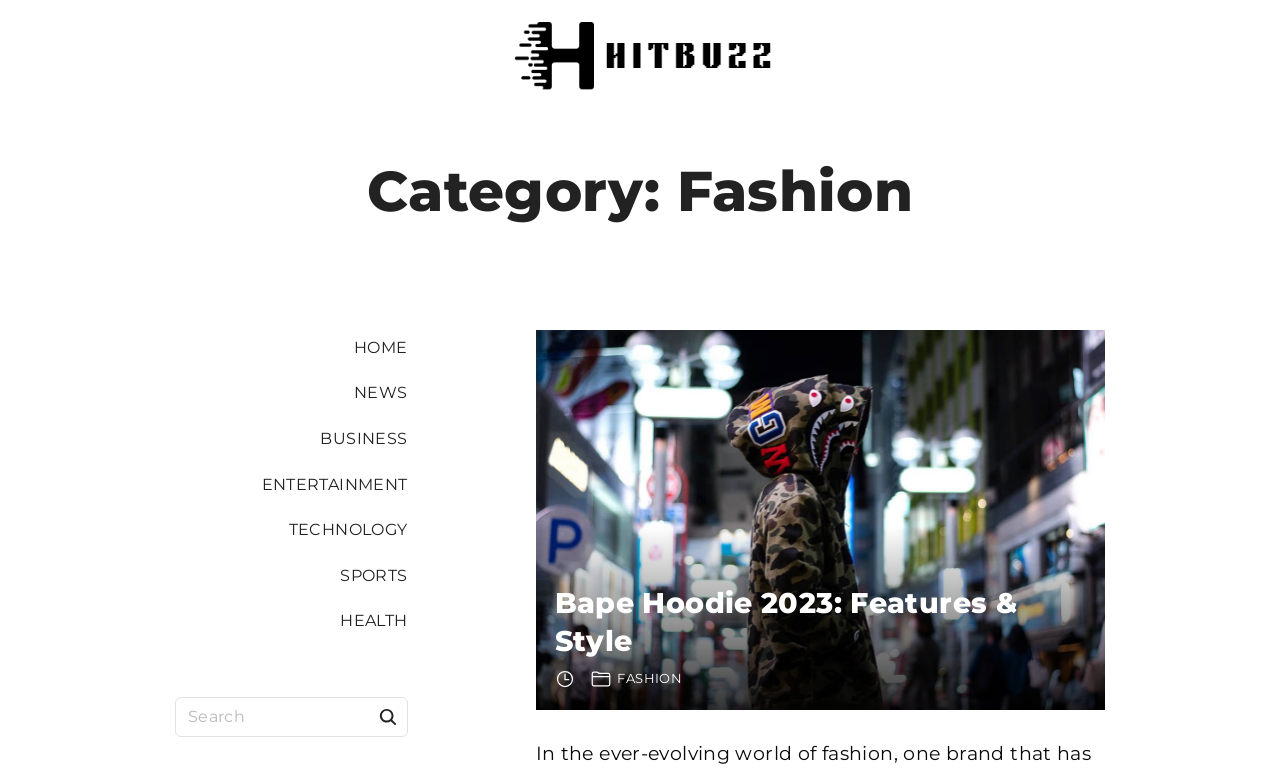Identify the bounding box coordinates for the region of the element that should be clicked to carry out the instruction: "Search for something". The bounding box coordinates should be four float numbers between 0 and 1, i.e., [left, top, right, bottom].

[0.137, 0.9, 0.318, 0.951]